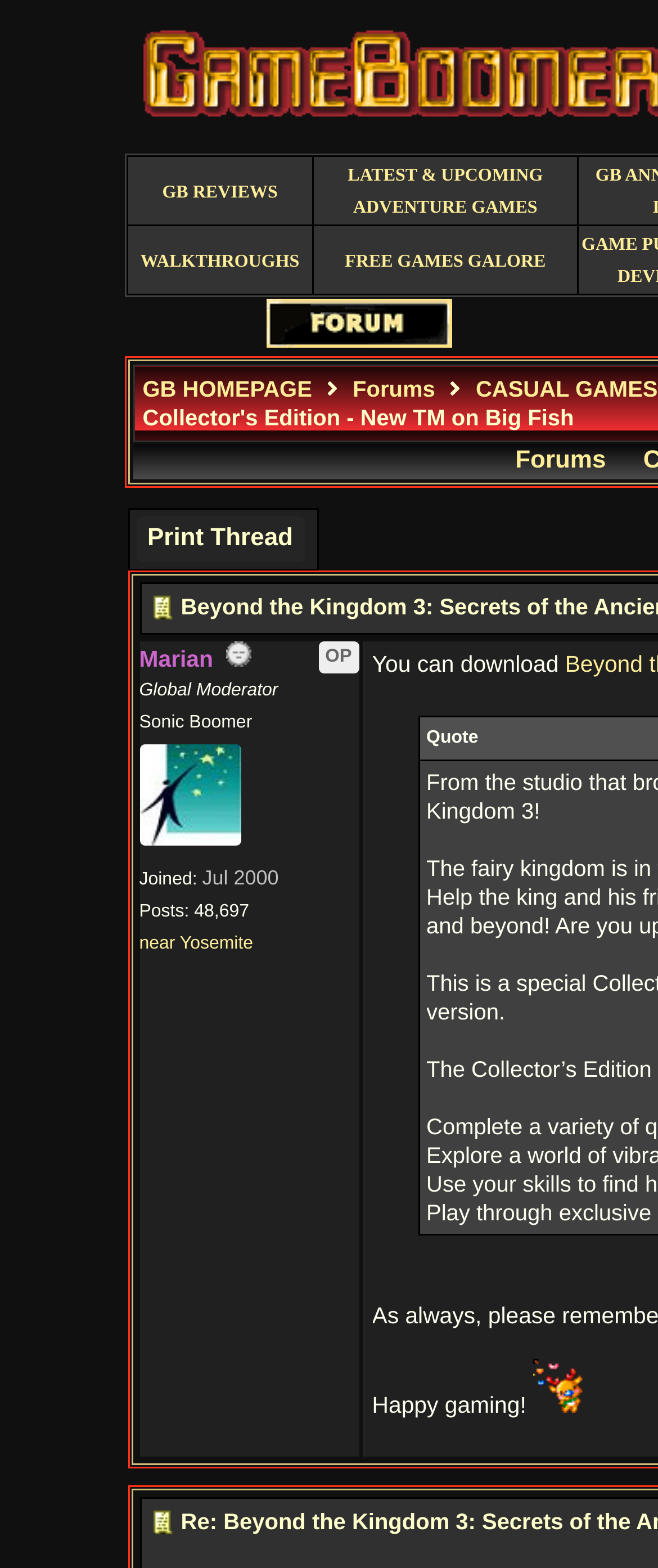Identify the bounding box coordinates of the element to click to follow this instruction: 'Go to GameBoomers Forum'. Ensure the coordinates are four float values between 0 and 1, provided as [left, top, right, bottom].

[0.404, 0.209, 0.686, 0.225]